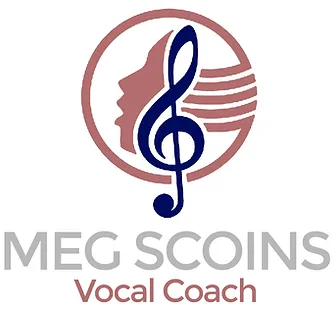Paint a vivid picture of the image with your description.

The image features the logo of Meg Scoins, a vocal coach, prominently displaying her name alongside a musical staff and a treble clef. The design incorporates a silhouette of a profile, symbolizing the voice, within a circular emblem. Below the emblem, the text "Vocal Coach" is presented in a complementary font. The color scheme combines soft earth tones and deep blues, conveying a professional yet inviting atmosphere. This logo is associated with Meg's singing lessons, emphasizing her dedication to helping students discover their unique vocal abilities.